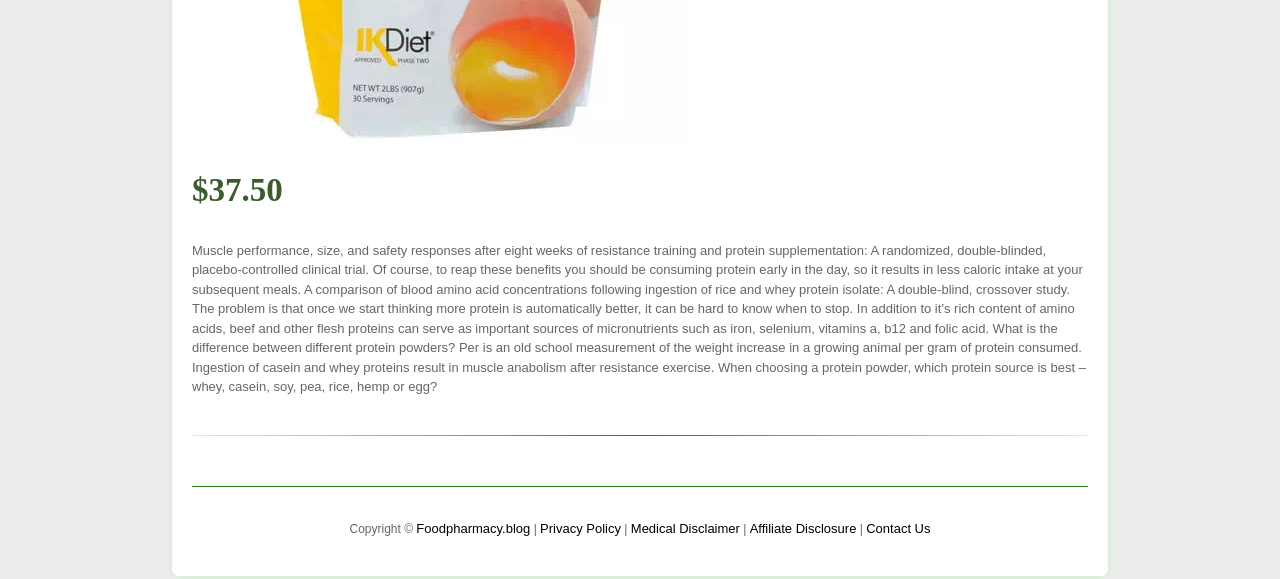Provide the bounding box coordinates of the UI element this sentence describes: "Foodpharmacy.blog".

[0.325, 0.9, 0.414, 0.926]